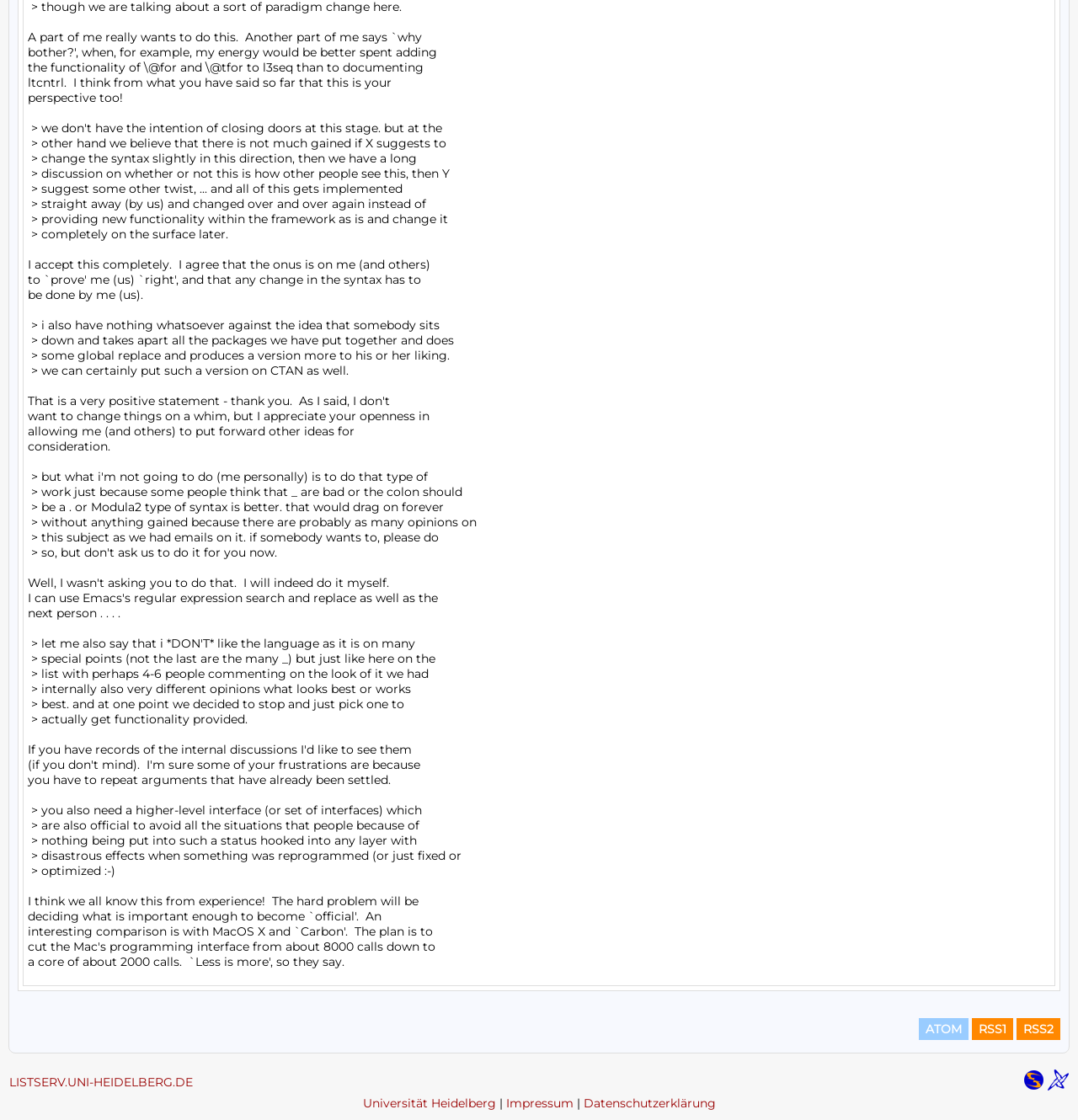Determine the bounding box coordinates for the clickable element required to fulfill the instruction: "Visit ATOM RSS page". Provide the coordinates as four float numbers between 0 and 1, i.e., [left, top, right, bottom].

[0.852, 0.909, 0.898, 0.929]